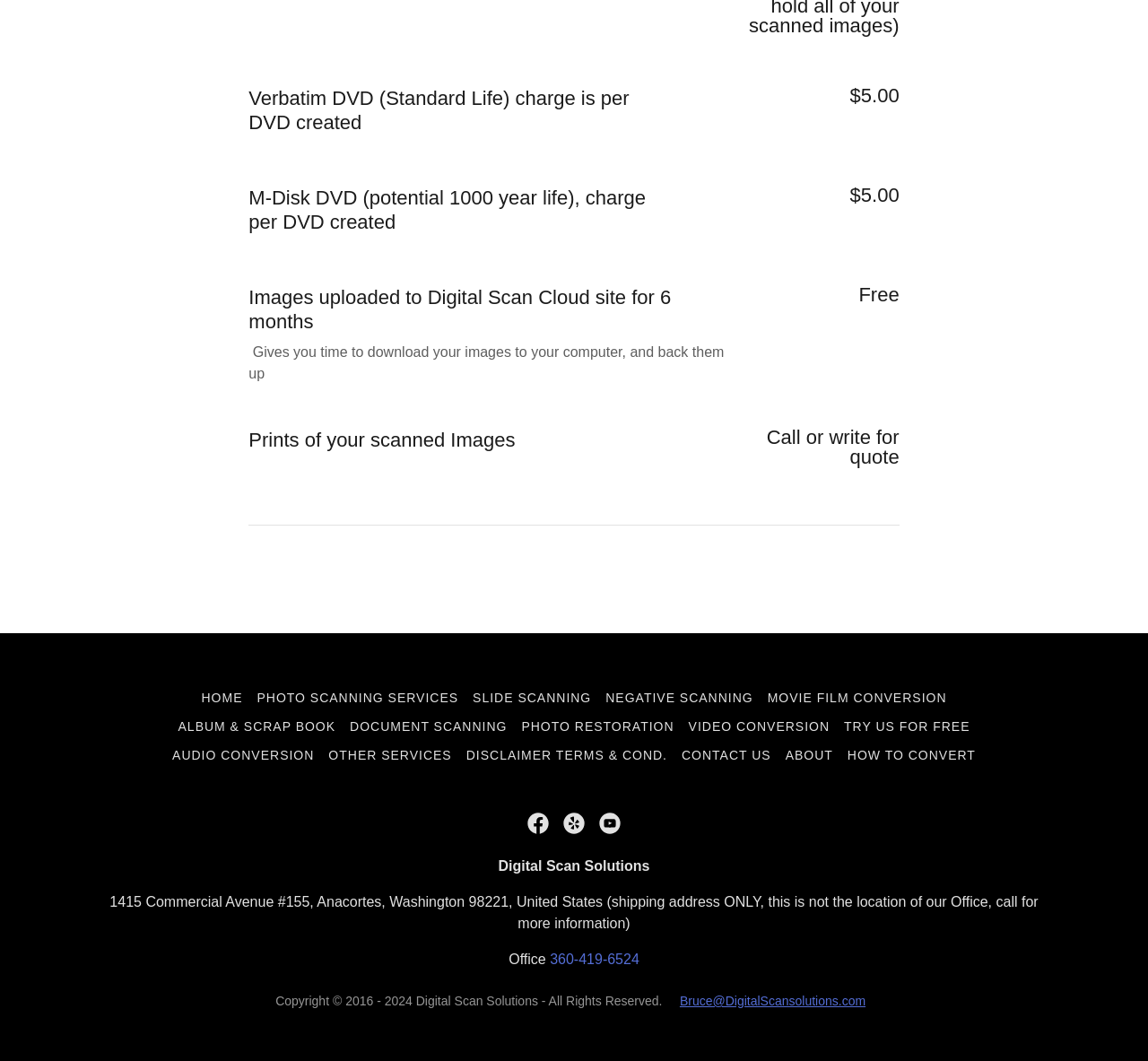Highlight the bounding box coordinates of the region I should click on to meet the following instruction: "Check the price of Verbatim DVD".

[0.74, 0.079, 0.783, 0.101]